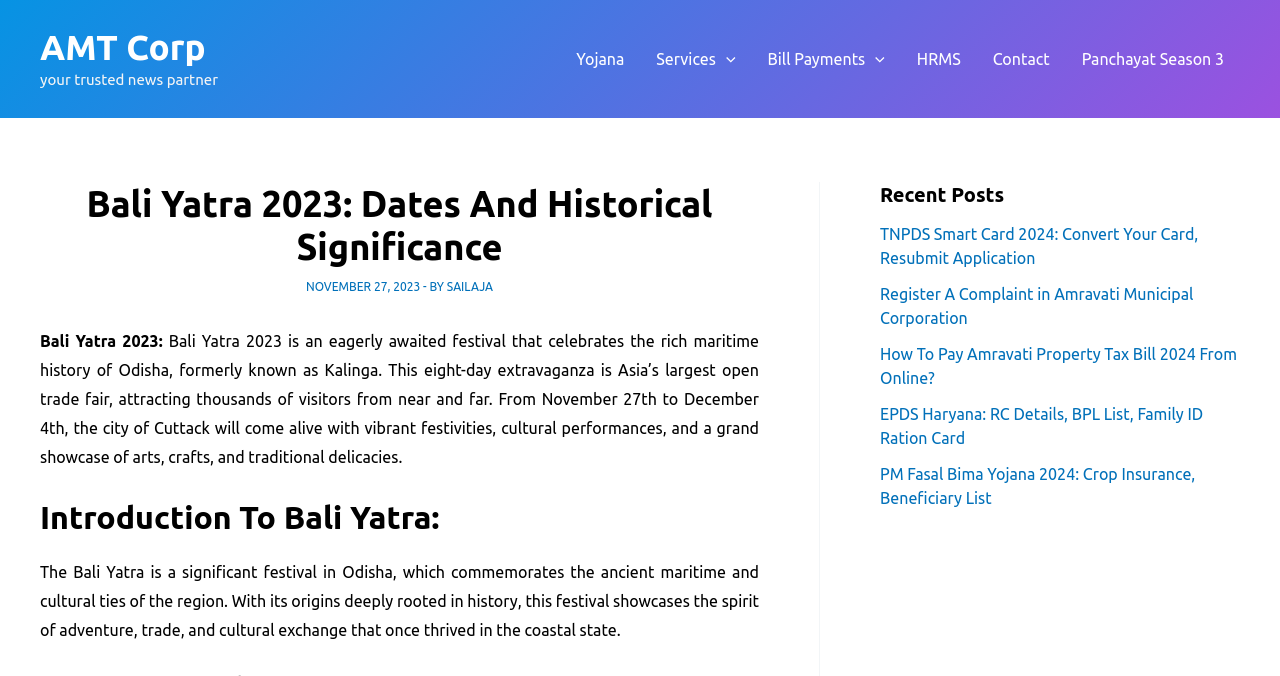Locate the primary headline on the webpage and provide its text.

Bali Yatra 2023: Dates And Historical Significance